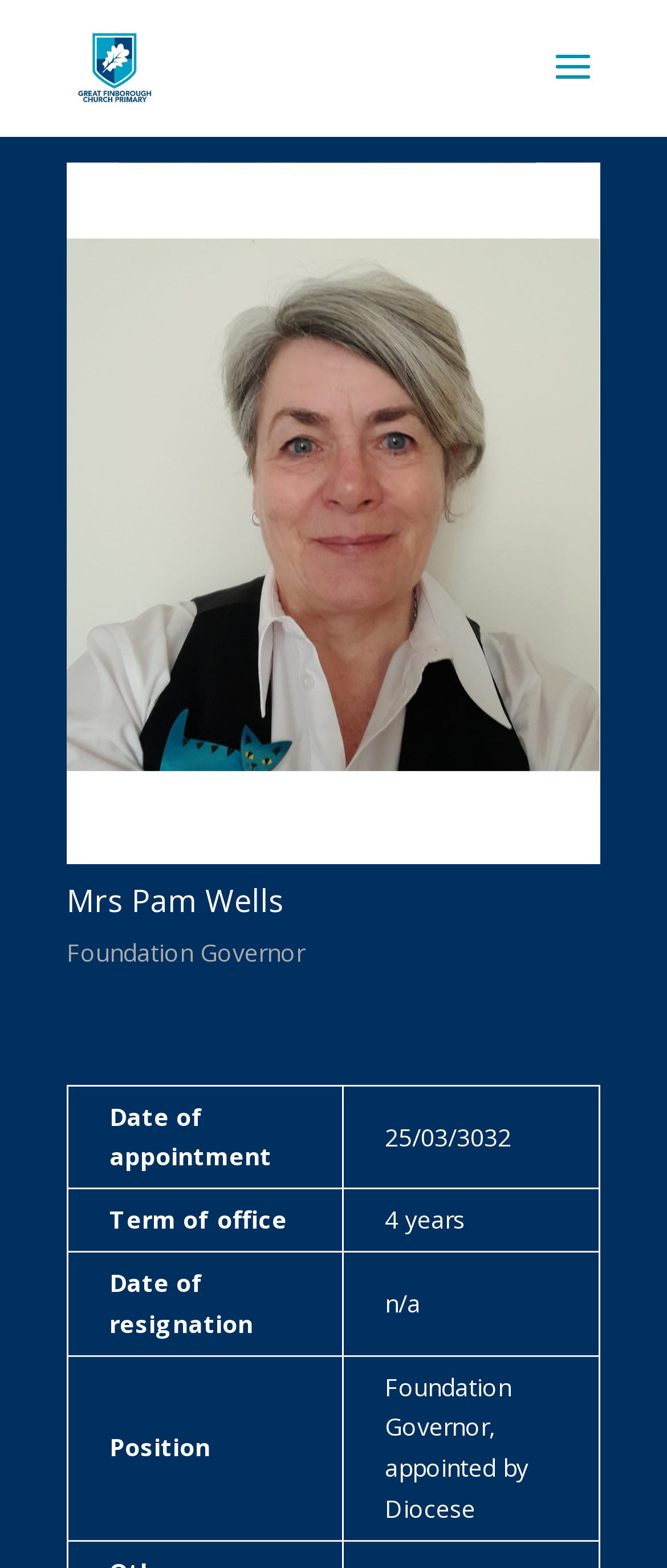Look at the image and answer the question in detail:
When was Mrs Pam Wells appointed?

In the table below Mrs Pam Wells' information, there is a row with 'Date of appointment' and '25/03/3032' in the adjacent cell, indicating that she was appointed on this date.